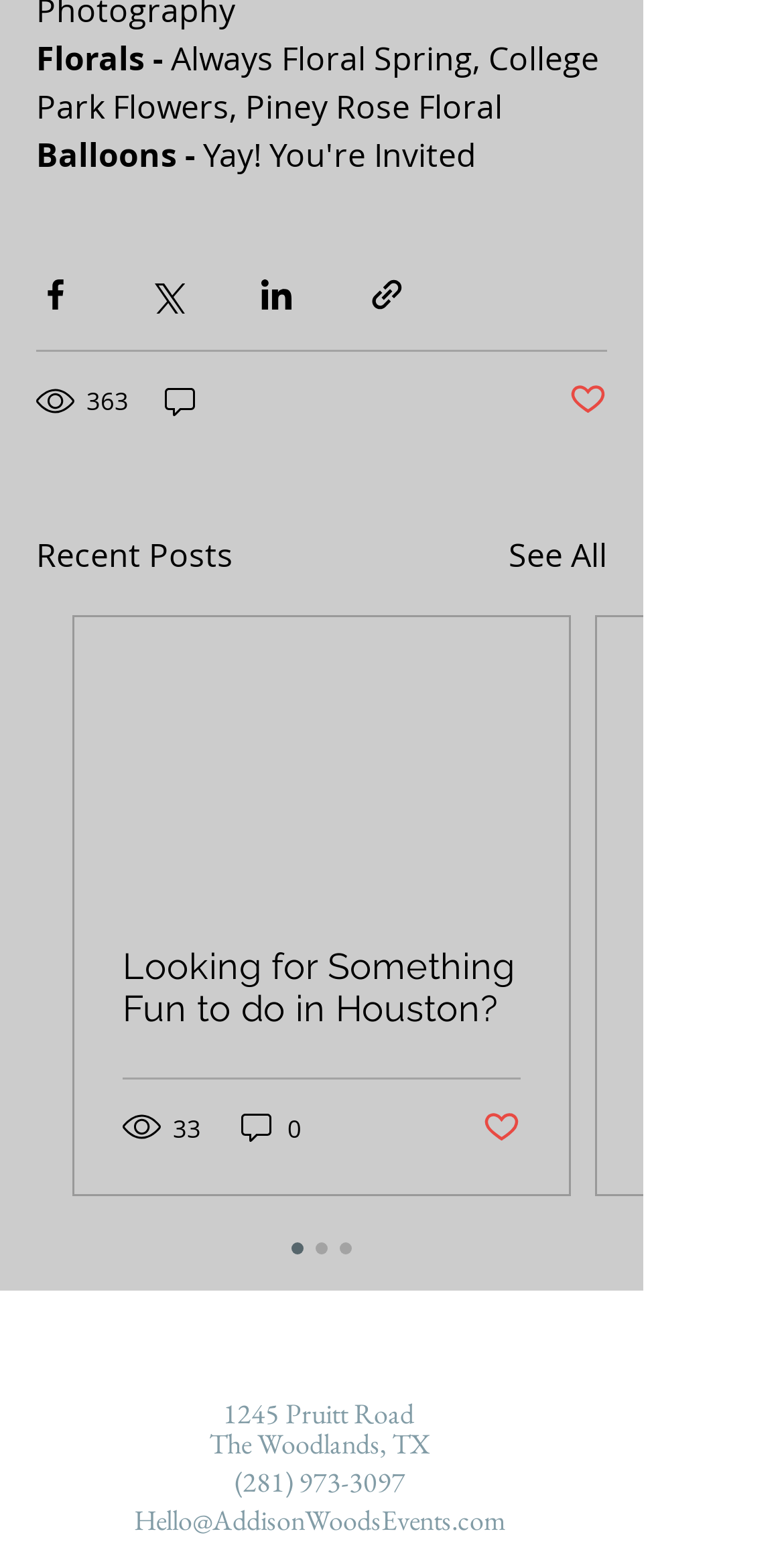Please provide a detailed answer to the question below by examining the image:
How many social media platforms are listed?

I counted the number of links in the 'Social Bar' section, which are Facebook, Instagram, and Pinterest, so there are 3 social media platforms listed.